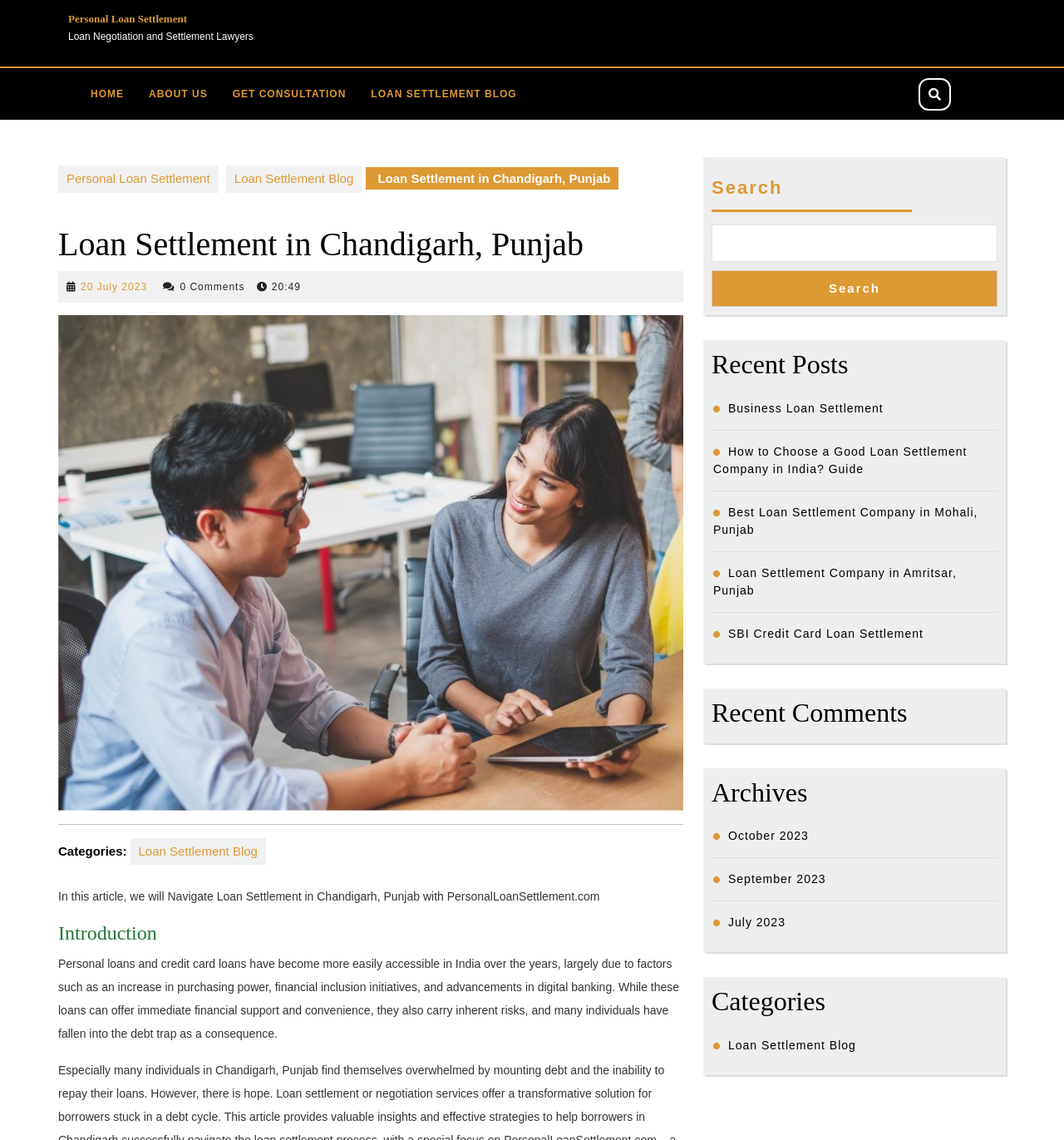Locate the bounding box coordinates of the element's region that should be clicked to carry out the following instruction: "Click on the HOME link". The coordinates need to be four float numbers between 0 and 1, i.e., [left, top, right, bottom].

[0.073, 0.071, 0.128, 0.094]